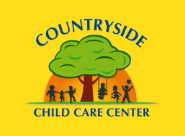Please answer the following question using a single word or phrase: 
What is symbolized by the large green tree?

Growth and nurturing